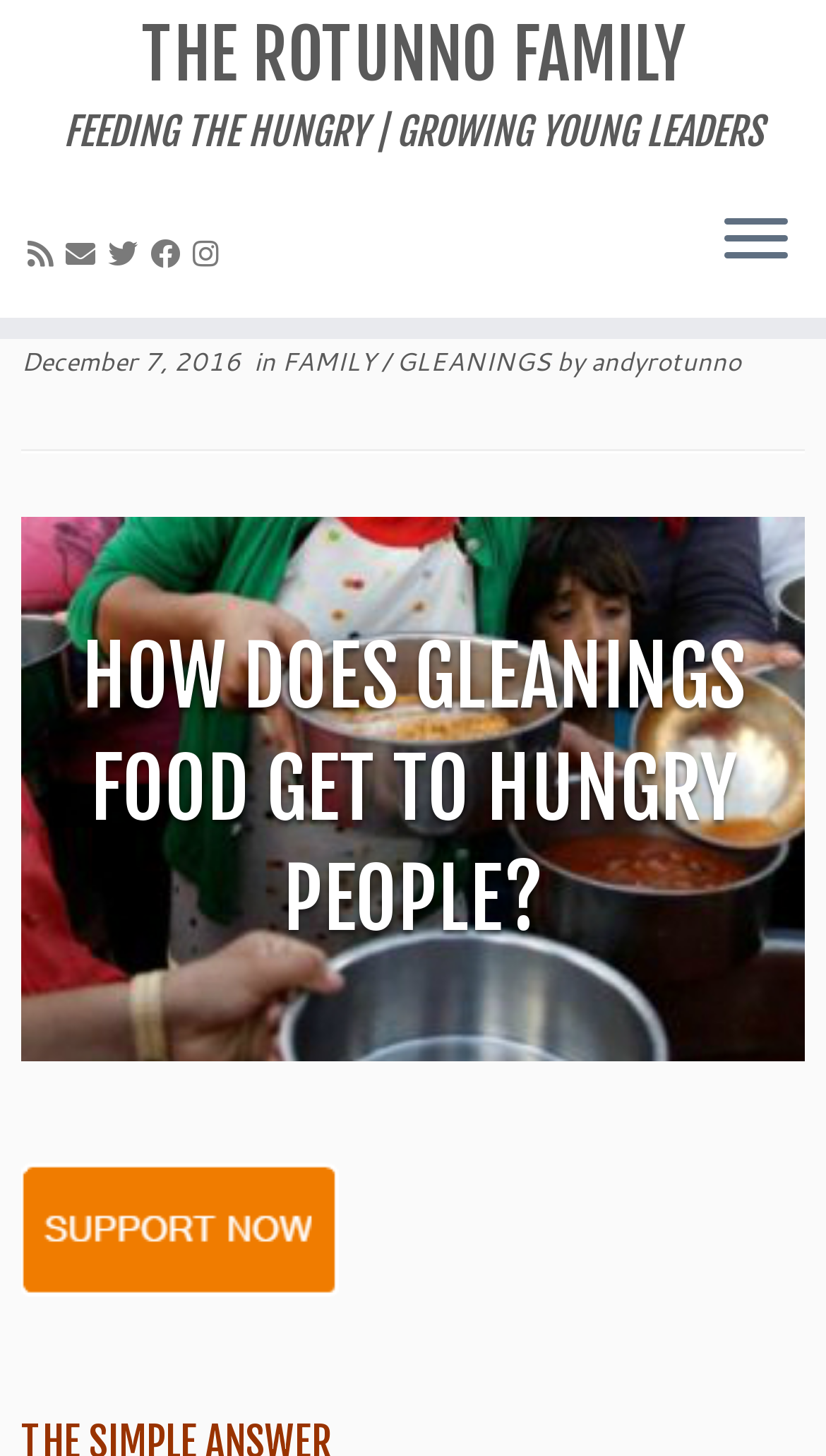What is the date of the article?
Answer with a single word or short phrase according to what you see in the image.

December 7, 2016